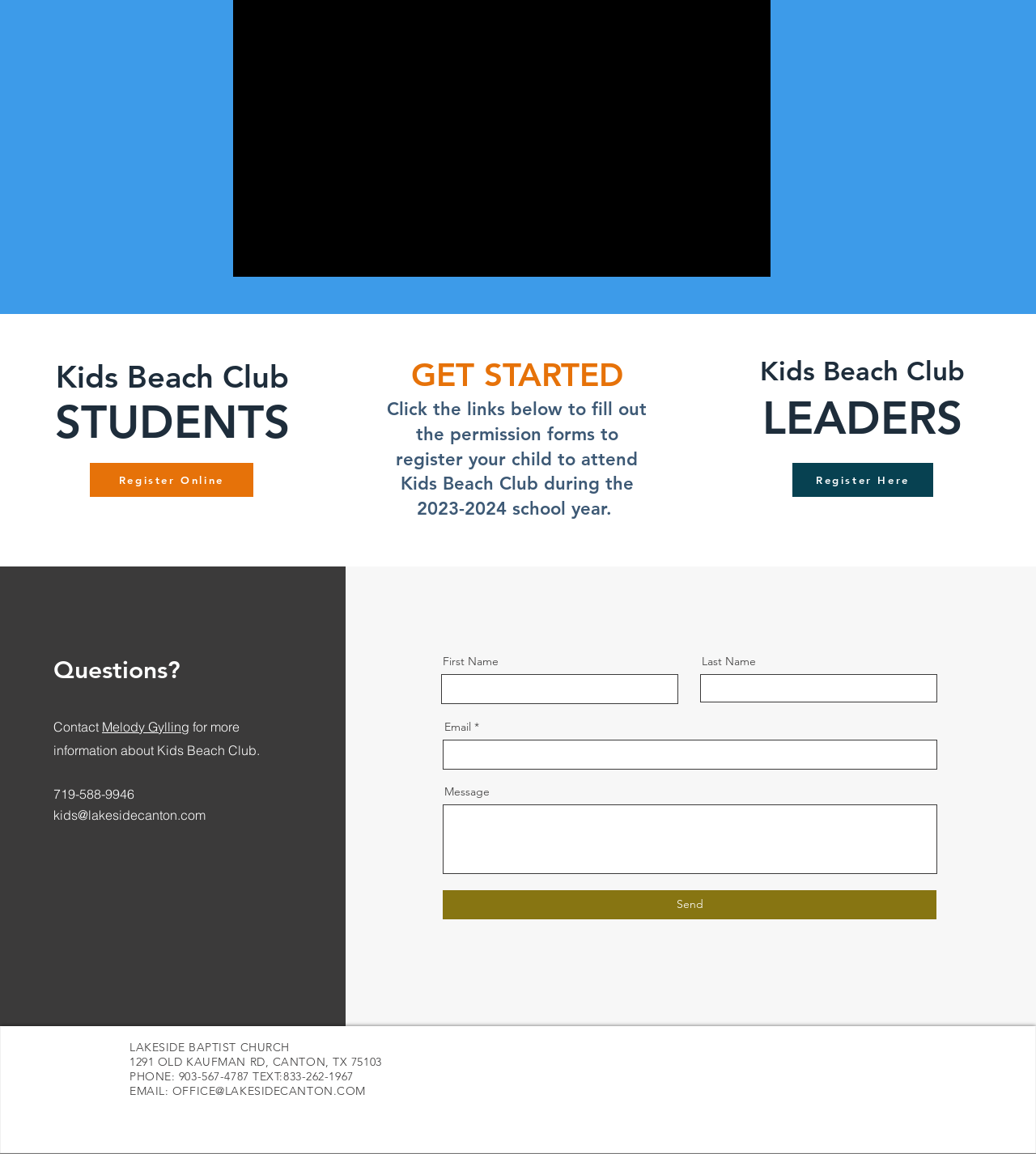Examine the image carefully and respond to the question with a detailed answer: 
What is the name of the church?

I found the answer by looking at the bottom of the webpage, where the church's name, address, and contact information are listed.